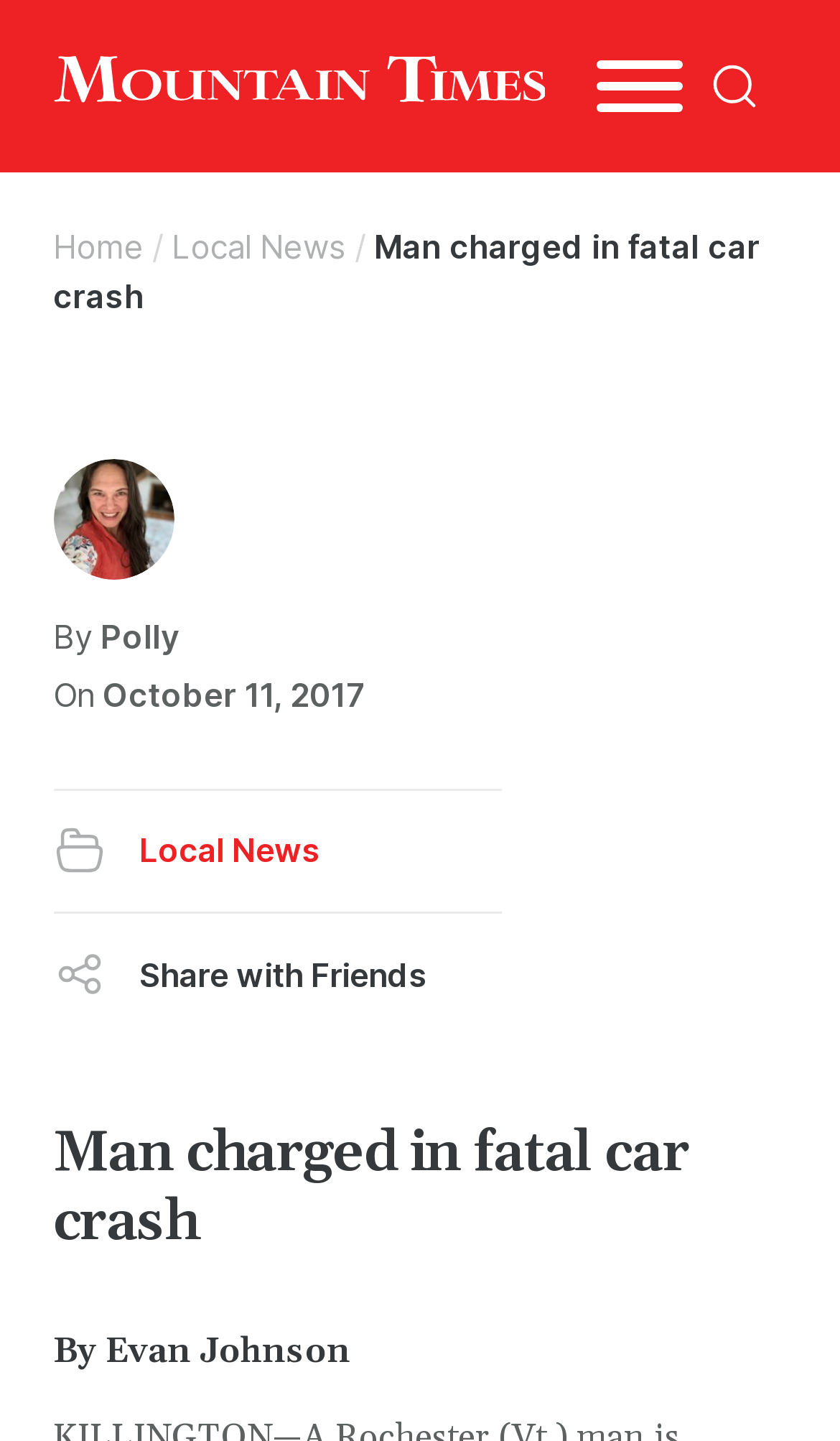Please answer the following question using a single word or phrase: 
What is the category of the article?

Local News